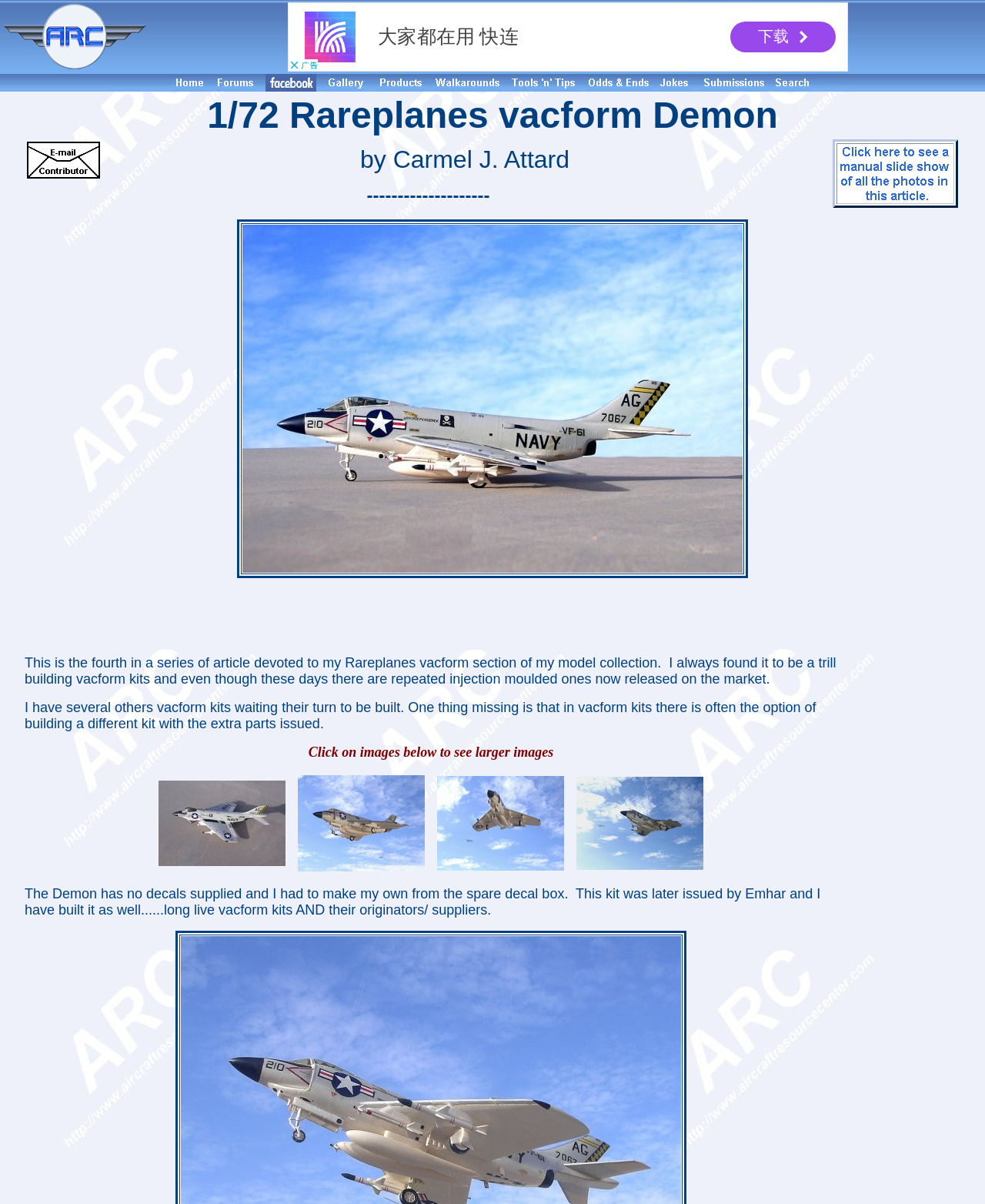Please answer the following question using a single word or phrase: 
Who is the author of the model?

Carmel J. Attard